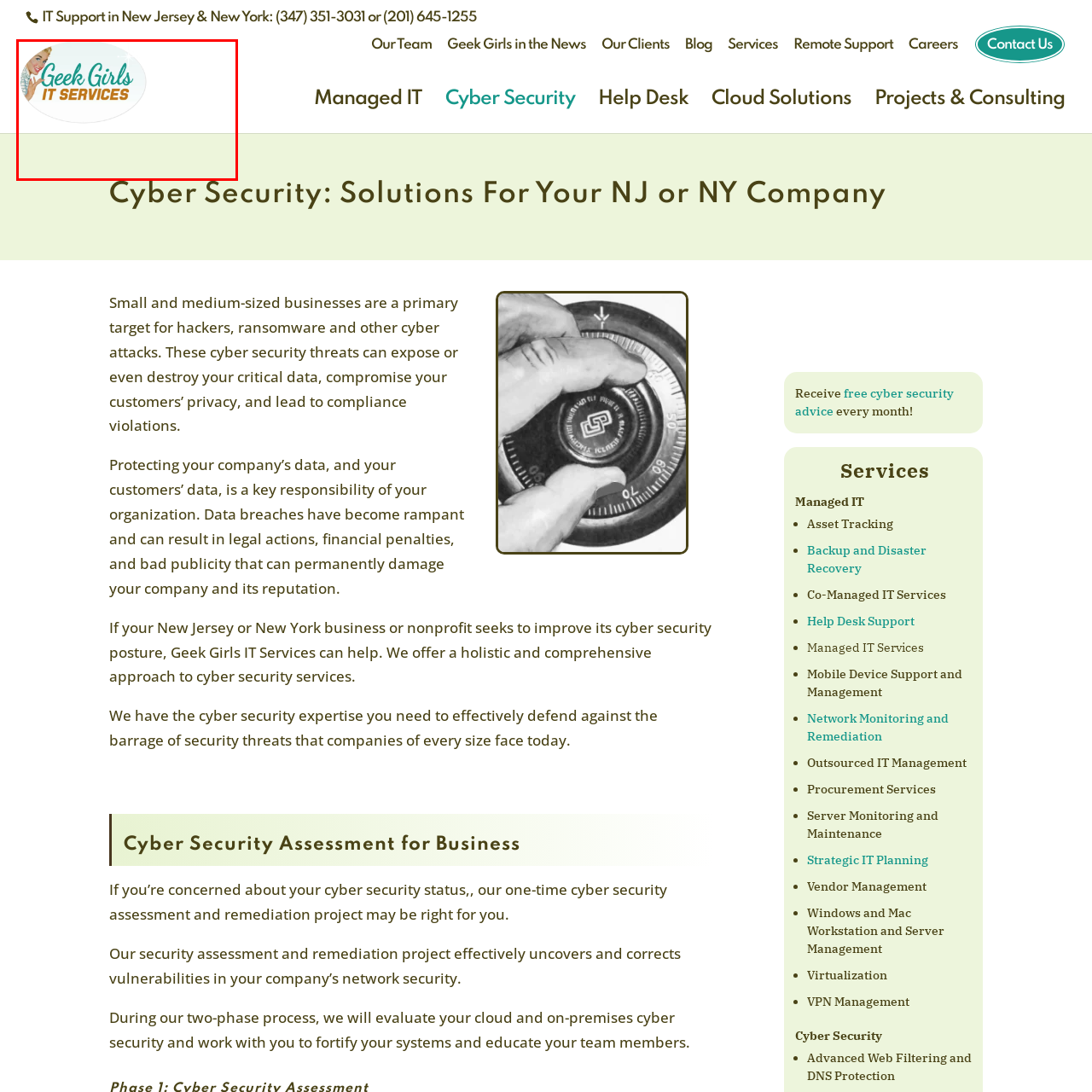What is the color of the font for 'IT SERVICES'?
Please carefully analyze the image highlighted by the red bounding box and give a thorough response based on the visual information contained within that section.

The text 'Geek Girls' is prominently displayed in a teal font, while 'IT SERVICES' appears in a contrasting orange, indicating professionalism and expertise in the technology sector.